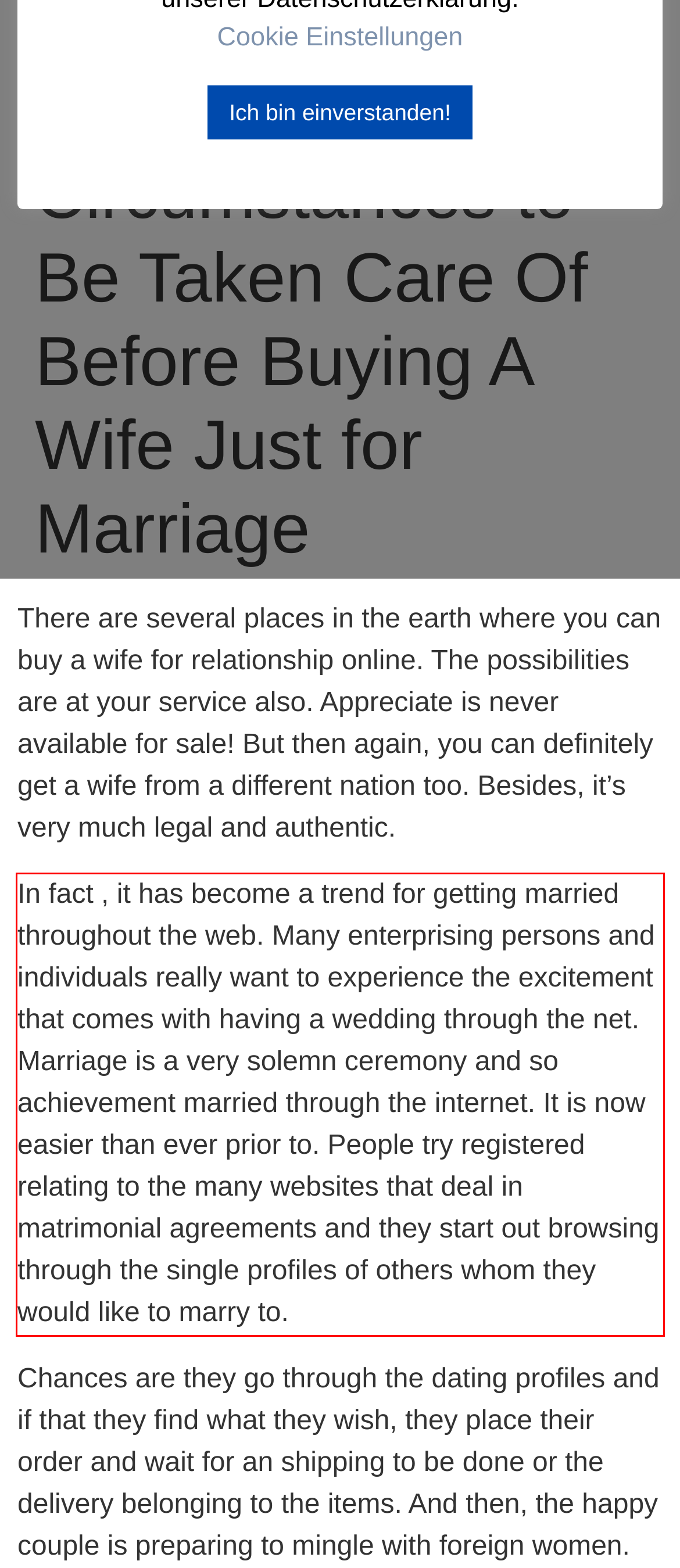You have a screenshot of a webpage where a UI element is enclosed in a red rectangle. Perform OCR to capture the text inside this red rectangle.

In fact , it has become a trend for getting married throughout the web. Many enterprising persons and individuals really want to experience the excitement that comes with having a wedding through the net. Marriage is a very solemn ceremony and so achievement married through the internet. It is now easier than ever prior to. People try registered relating to the many websites that deal in matrimonial agreements and they start out browsing through the single profiles of others whom they would like to marry to.